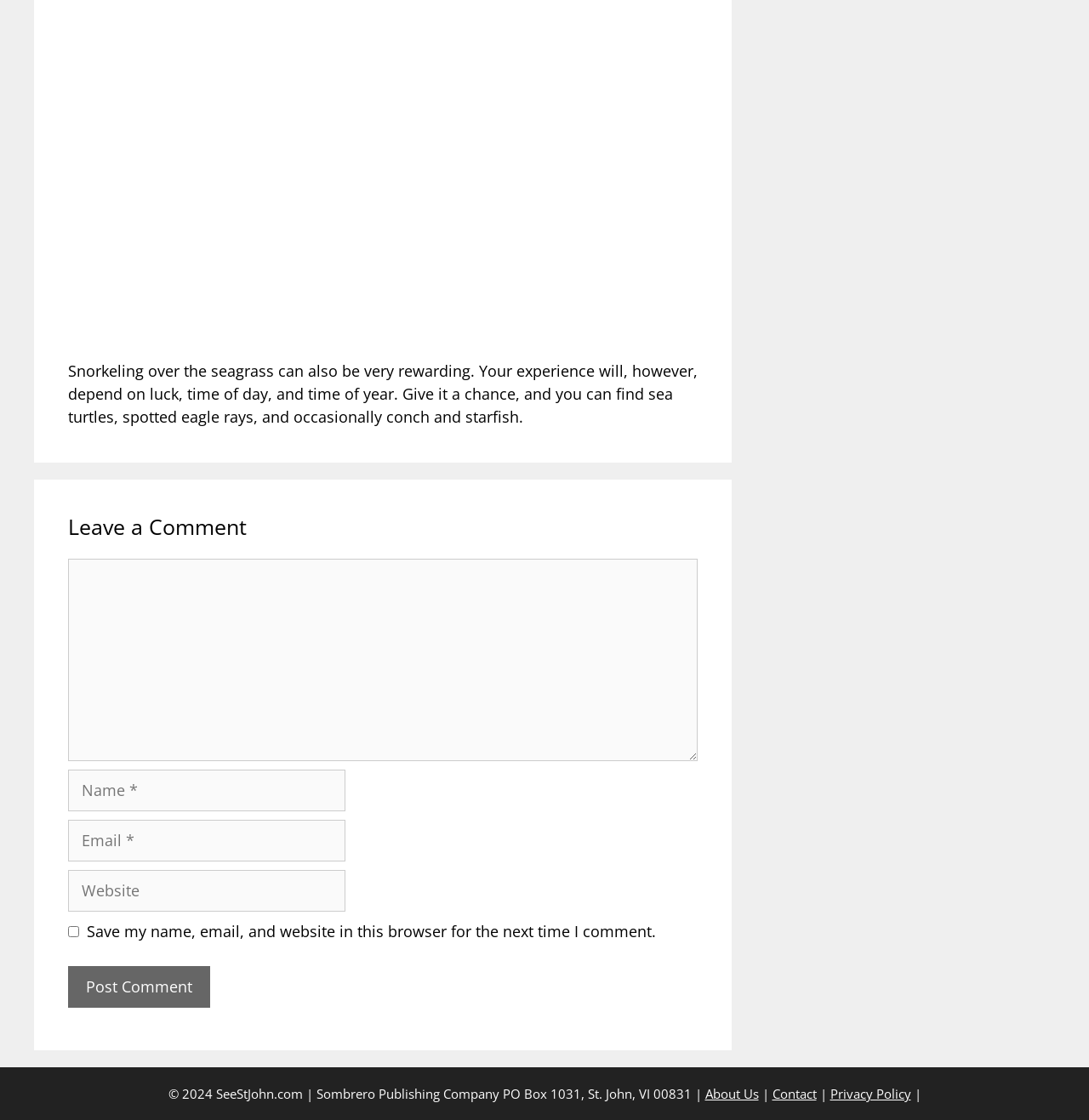Specify the bounding box coordinates of the element's region that should be clicked to achieve the following instruction: "Visit the about us page". The bounding box coordinates consist of four float numbers between 0 and 1, in the format [left, top, right, bottom].

[0.647, 0.969, 0.696, 0.984]